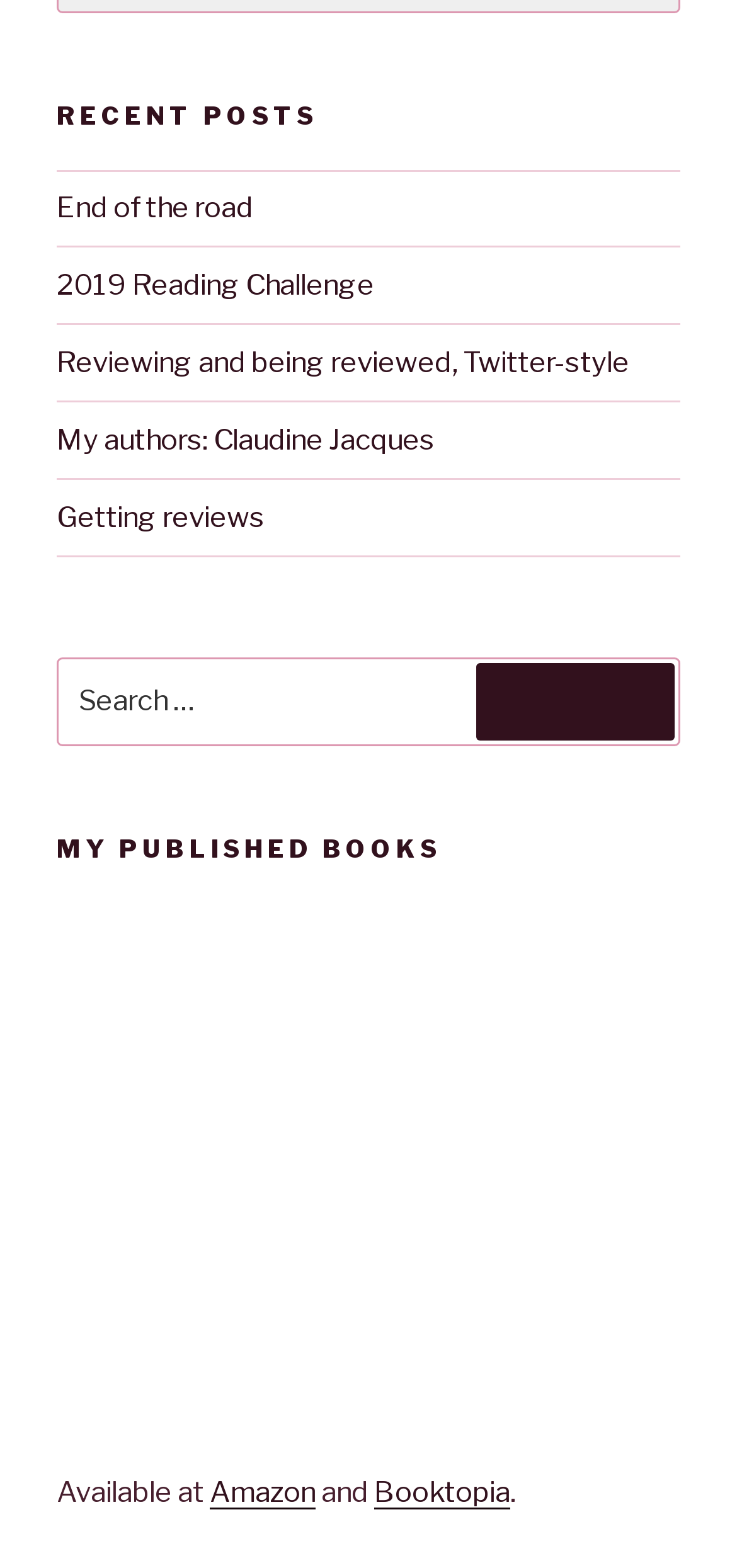Predict the bounding box of the UI element based on the description: "My authors: Claudine Jacques". The coordinates should be four float numbers between 0 and 1, formatted as [left, top, right, bottom].

[0.077, 0.27, 0.59, 0.291]